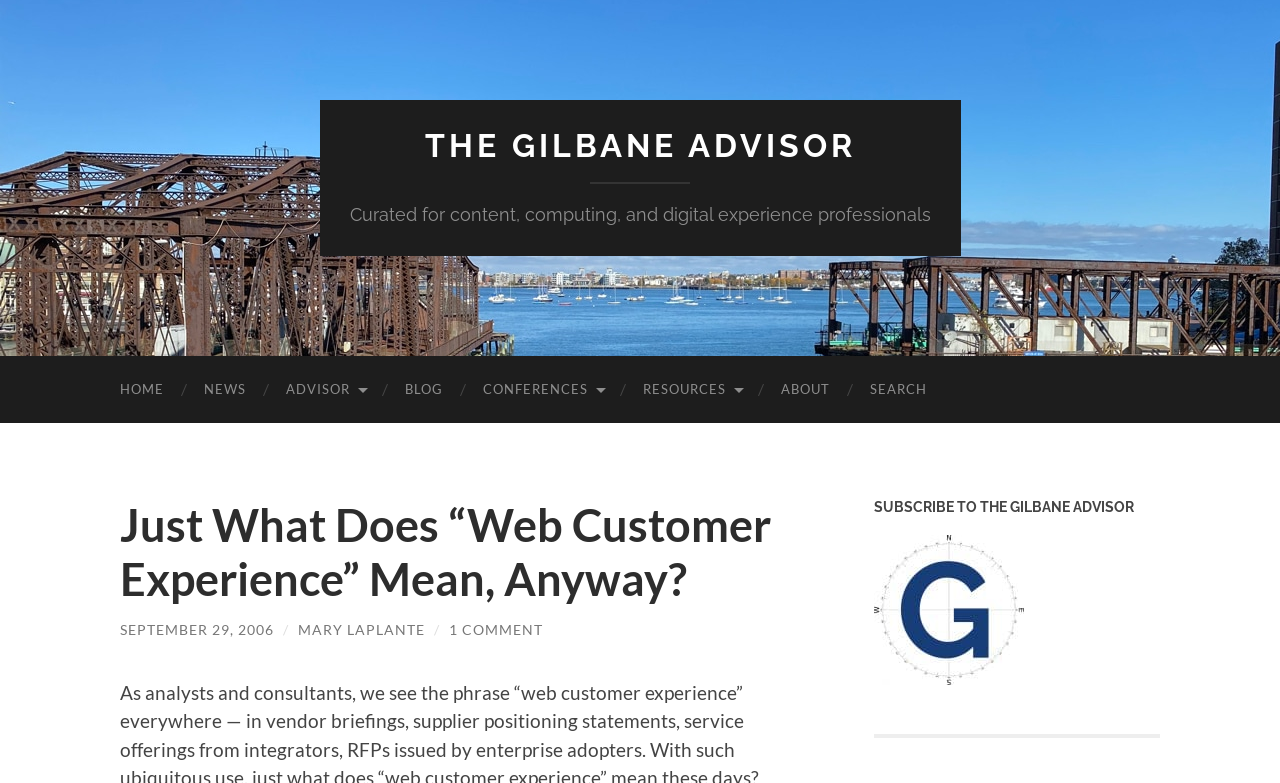Identify the bounding box coordinates of the area you need to click to perform the following instruction: "read the blog".

[0.301, 0.455, 0.362, 0.54]